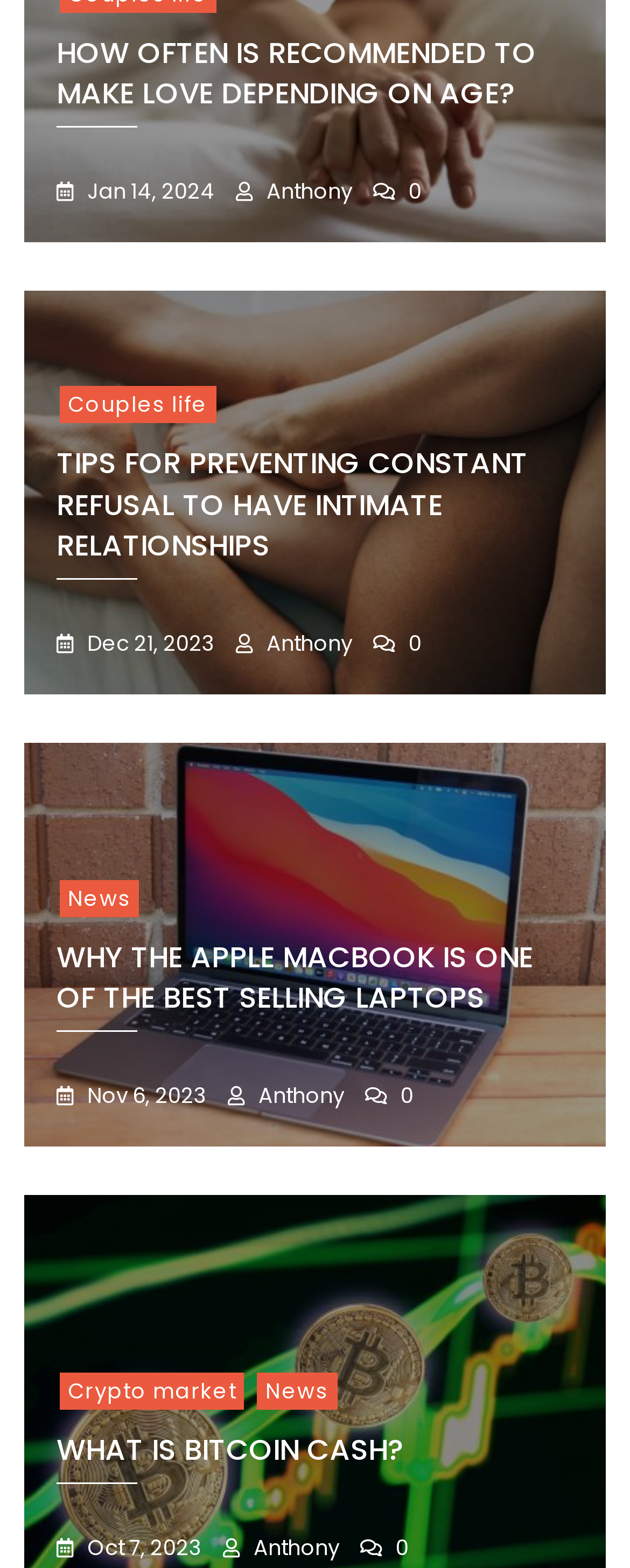Respond to the following question with a brief word or phrase:
How many links are in the third article?

4